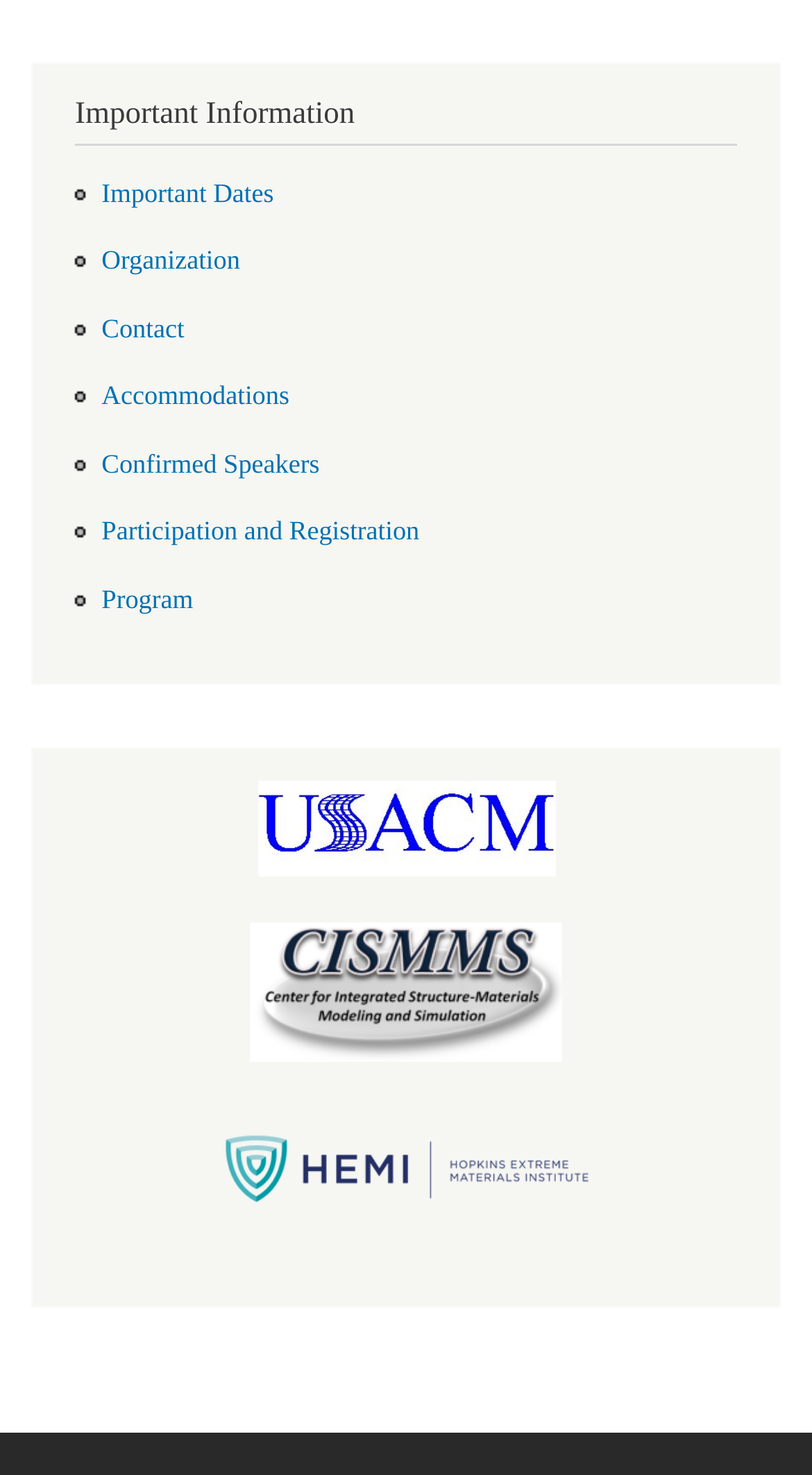How many images are on the webpage?
Please use the image to provide an in-depth answer to the question.

The webpage has four images, namely 'USACM_LOGO_0.jpg', 'CISMMS_v1_245x110.png', 'Hopkins-Extreme-Materials-Institute.gif', and the image linked by 'USACM_LOGO_0.jpg'.